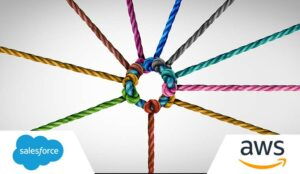Which companies are partnering or integrating?
Please respond to the question with a detailed and well-explained answer.

The presence of the Salesforce logo on the left and the AWS logo on the right of the image suggests a partnership or integration between these two technology leaders, emphasizing the theme of unity and joint innovation in the tech industry.